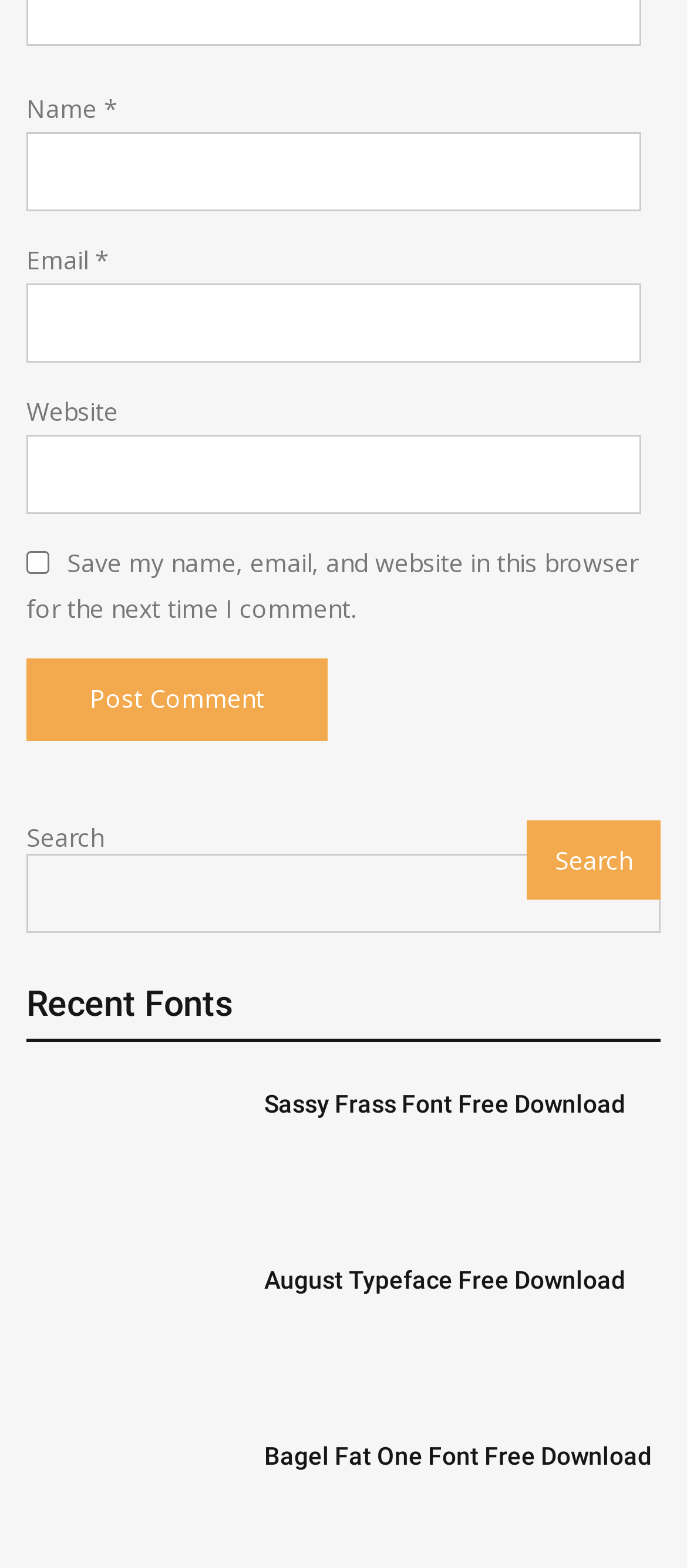Provide your answer in one word or a succinct phrase for the question: 
What type of information is required to post a comment?

Name and email